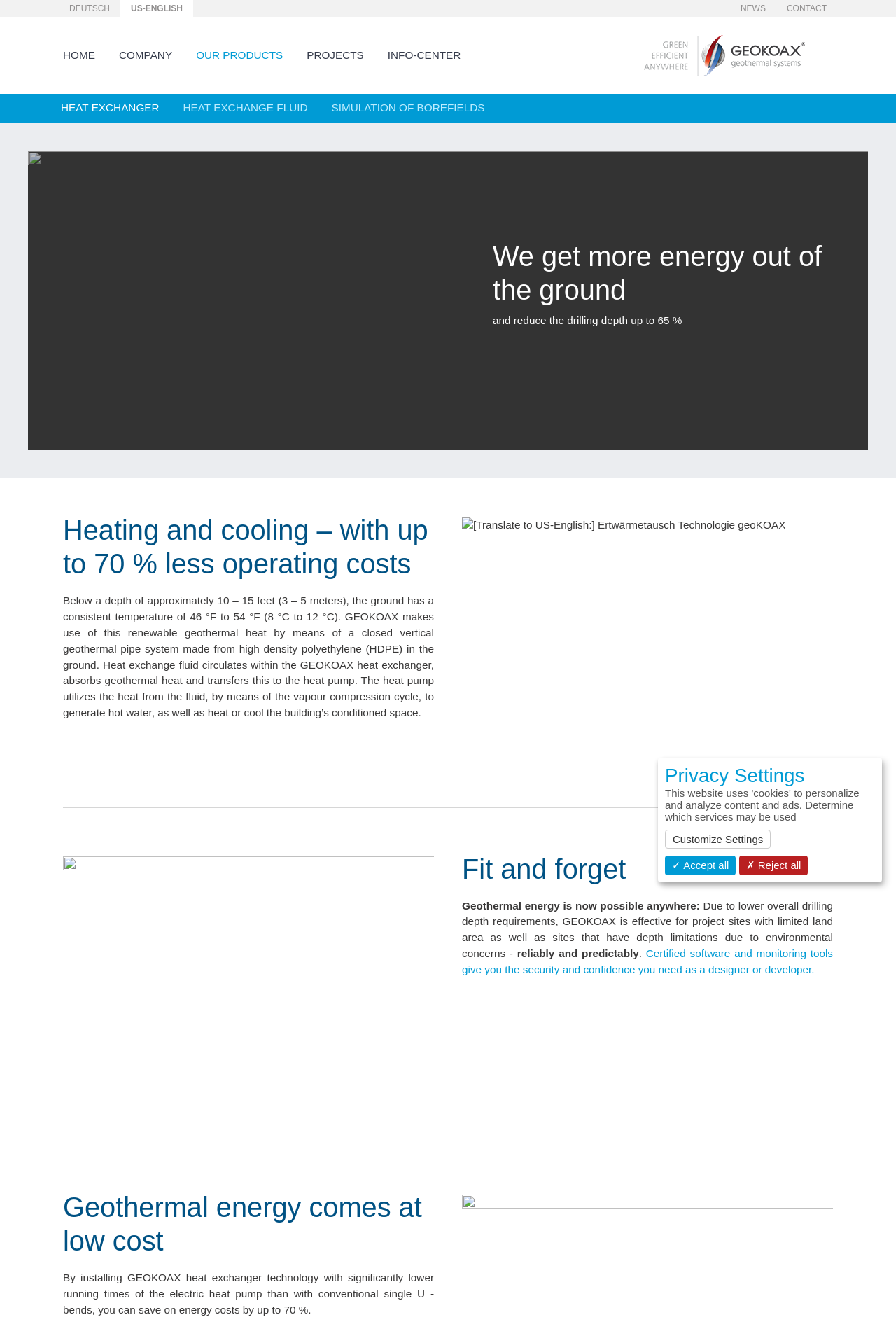Locate the coordinates of the bounding box for the clickable region that fulfills this instruction: "view Colophon page".

None